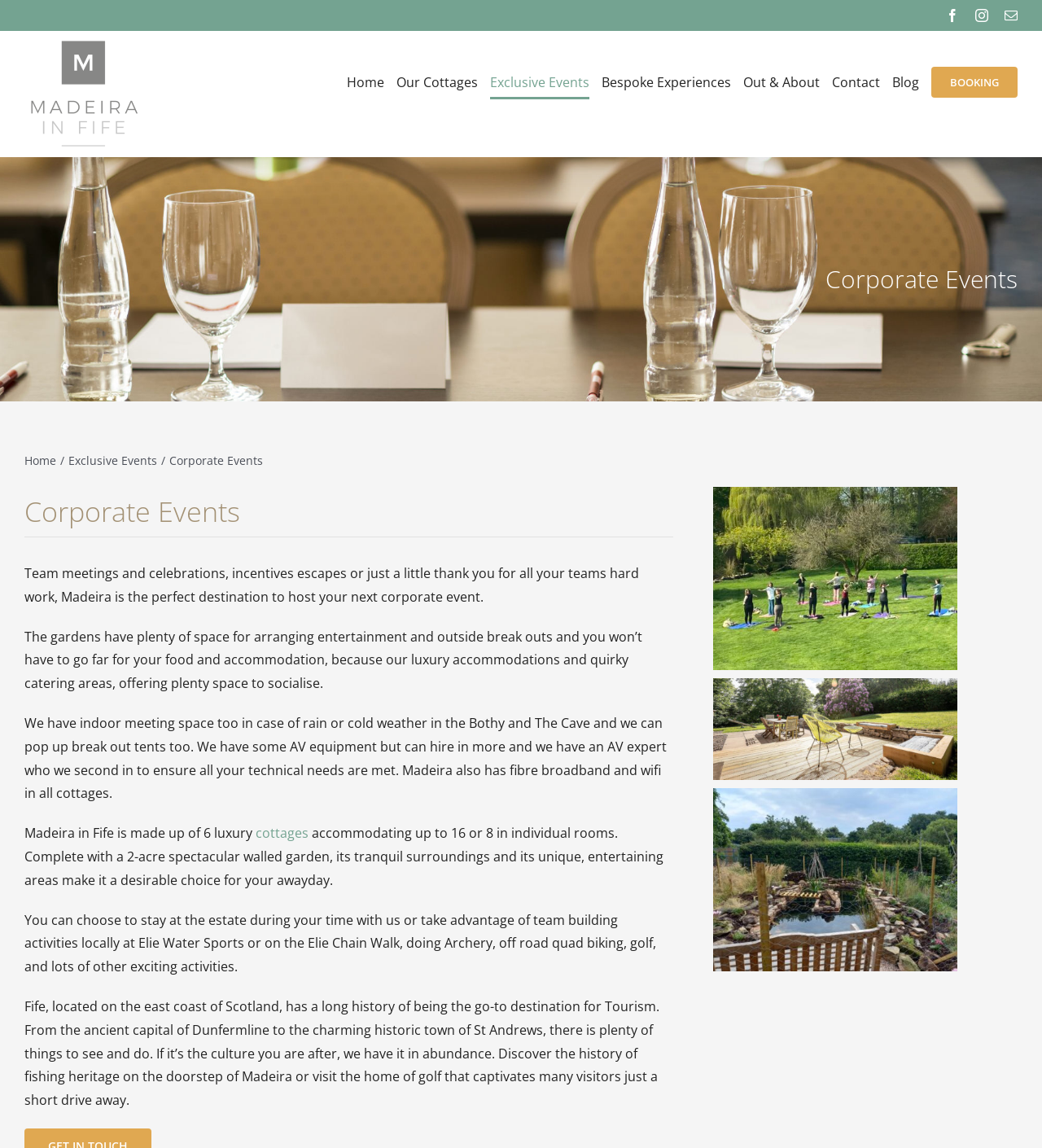What is the purpose of the 'BOOKING' link?
Provide a comprehensive and detailed answer to the question.

I found this link in the navigation menu, which suggests that it is a call-to-action button for users to book an event or accommodation at Madeira in Fife. The link is prominently displayed and has a distinct design, indicating its importance.